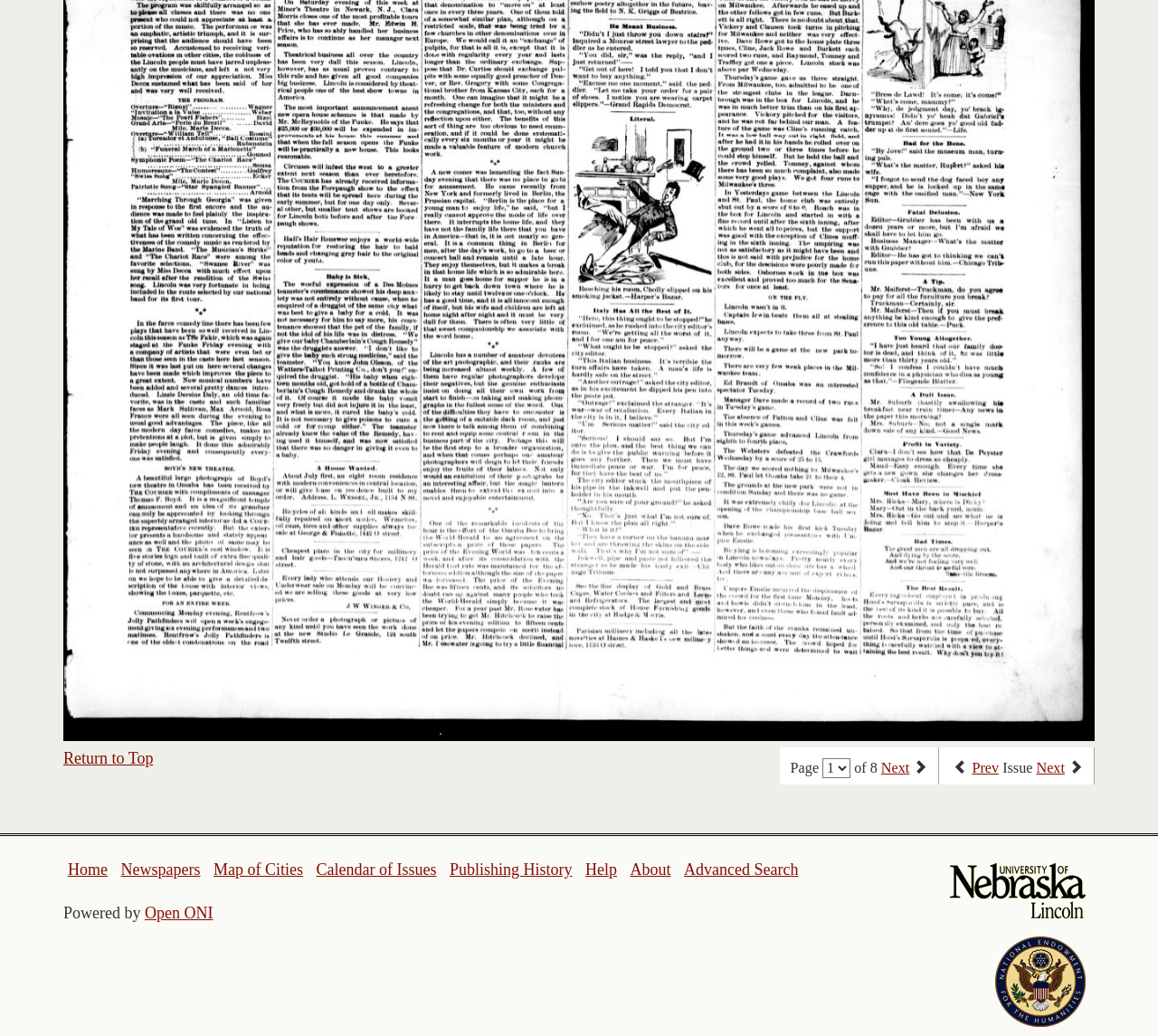Analyze the image and deliver a detailed answer to the question: What is the logo at the bottom-right corner?

I found an image element with the description 'University of Nebraska Lincoln logo' at the bottom-right corner of the webpage, with a bounding box coordinate of [0.812, 0.824, 0.945, 0.895]. This logo is likely associated with the University of Nebraska Lincoln.